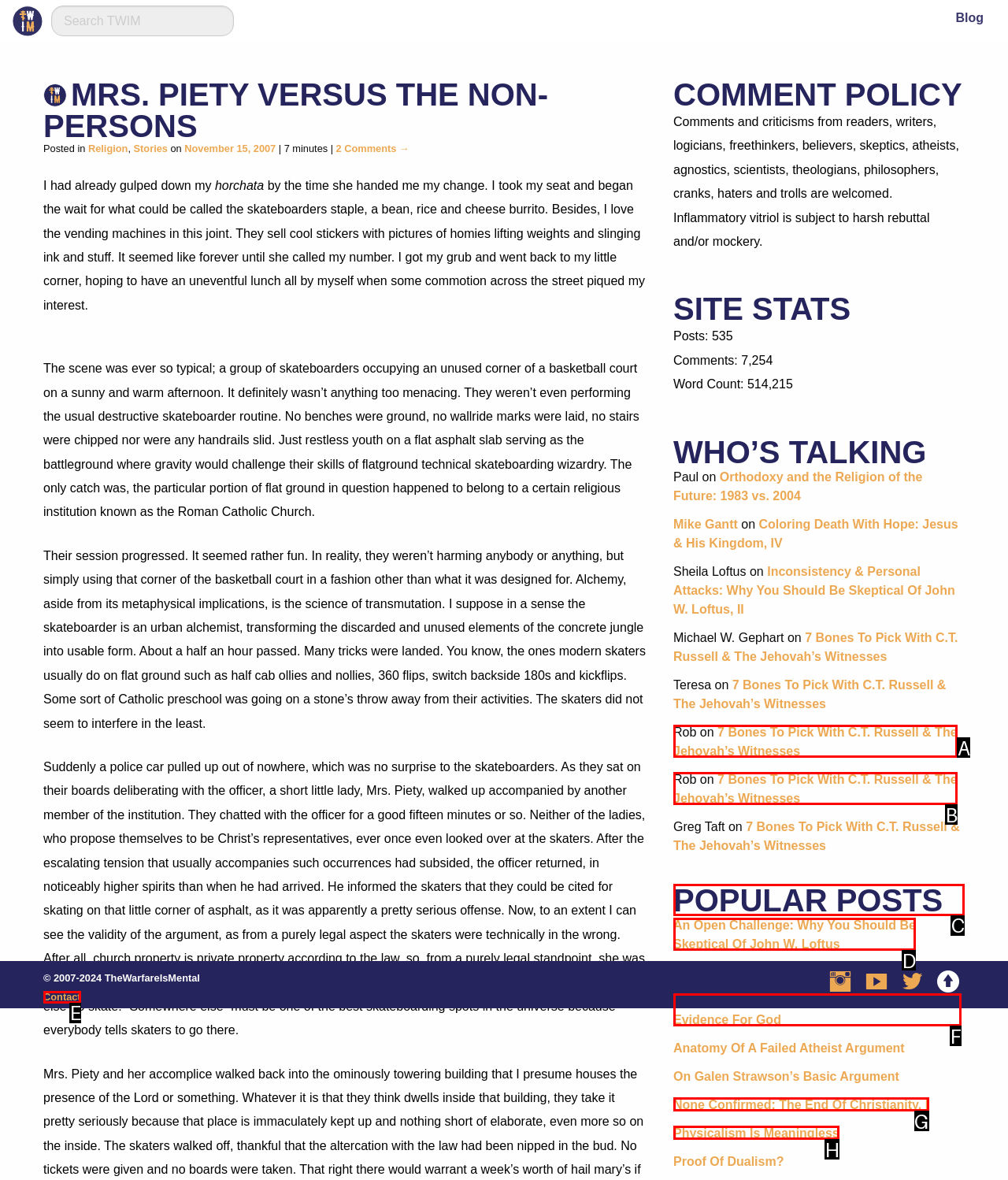Tell me which element should be clicked to achieve the following objective: View popular posts
Reply with the letter of the correct option from the displayed choices.

C